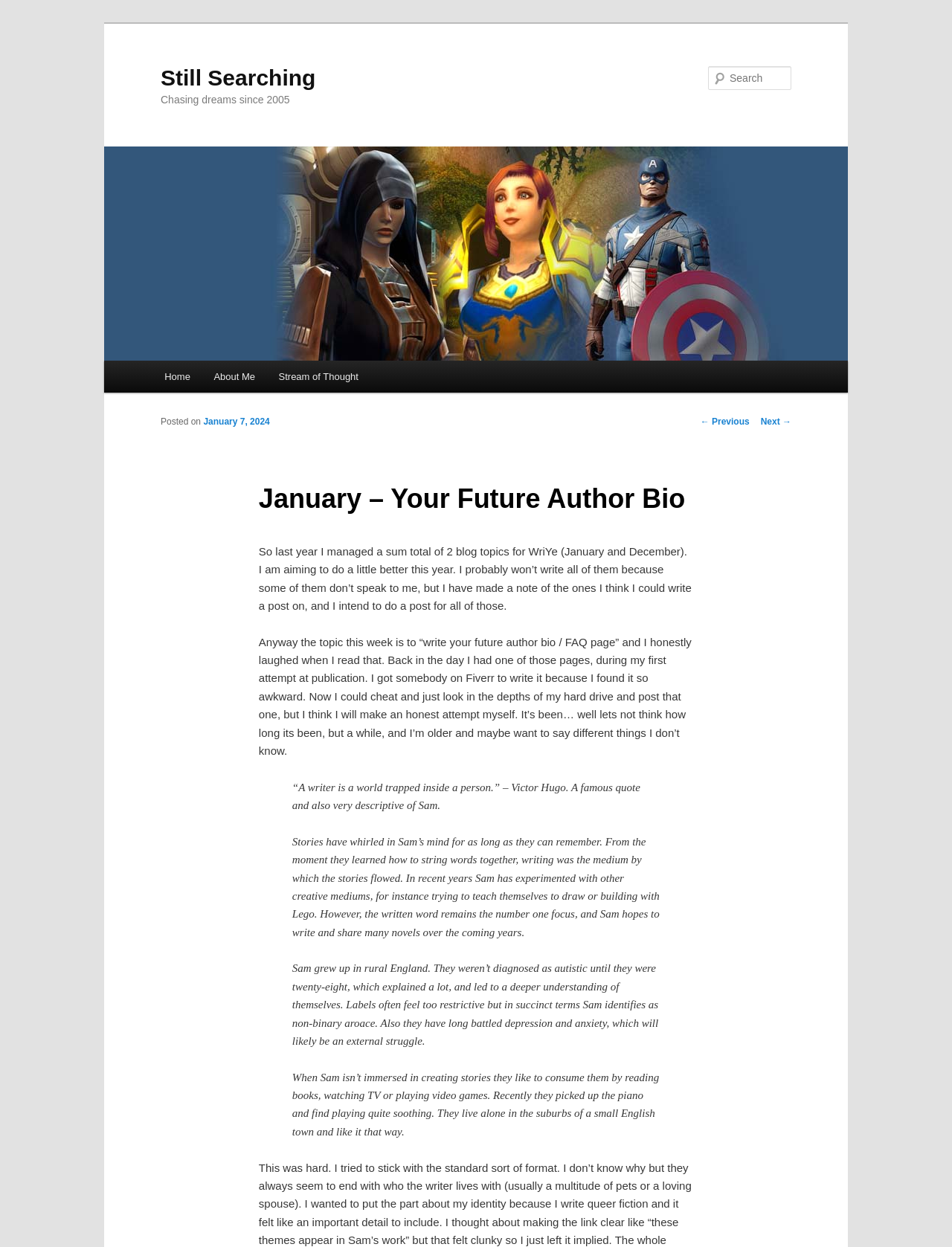What is the author's name?
Your answer should be a single word or phrase derived from the screenshot.

Sam